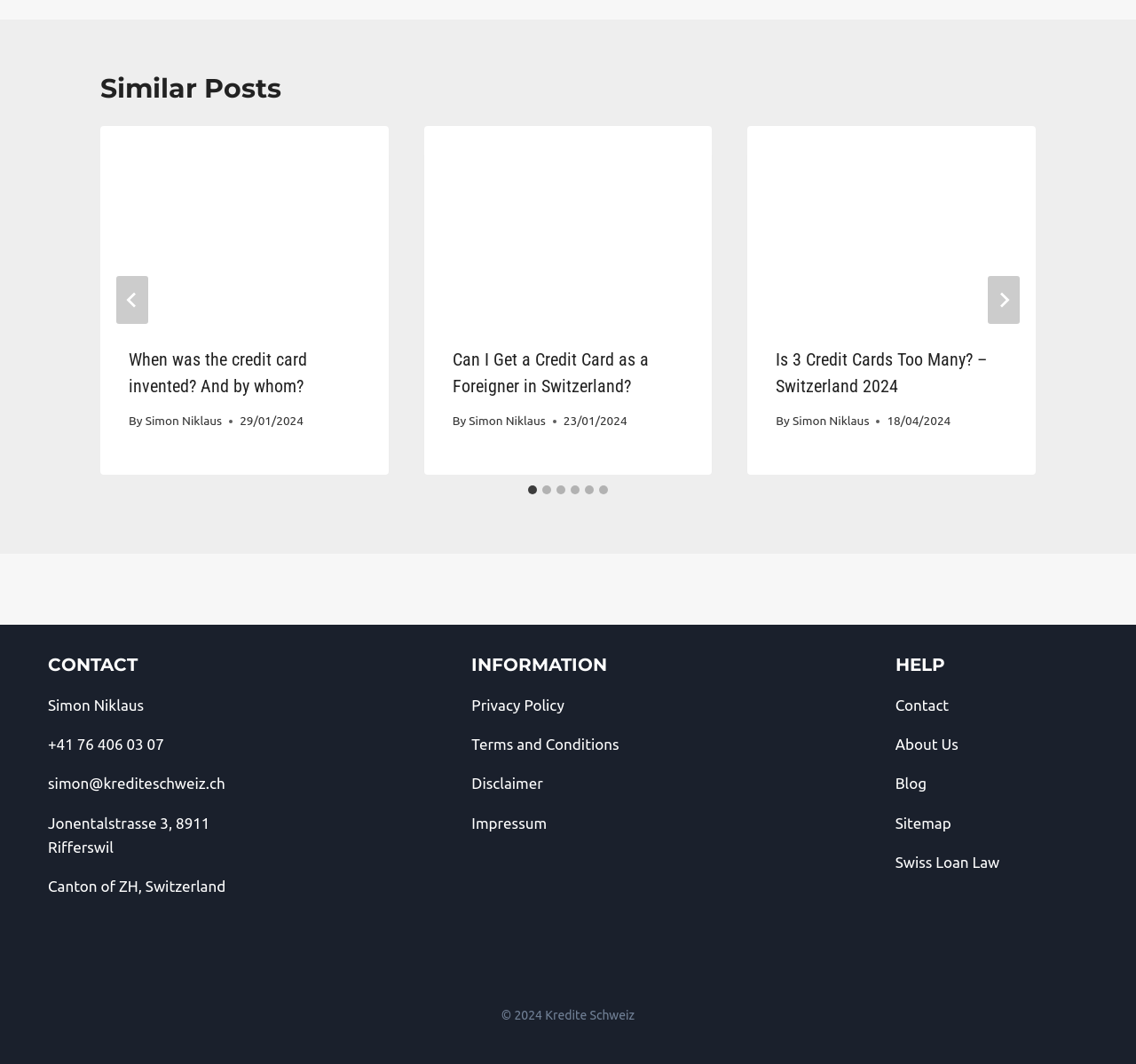Locate the bounding box coordinates of the clickable part needed for the task: "View privacy policy".

[0.415, 0.655, 0.497, 0.671]